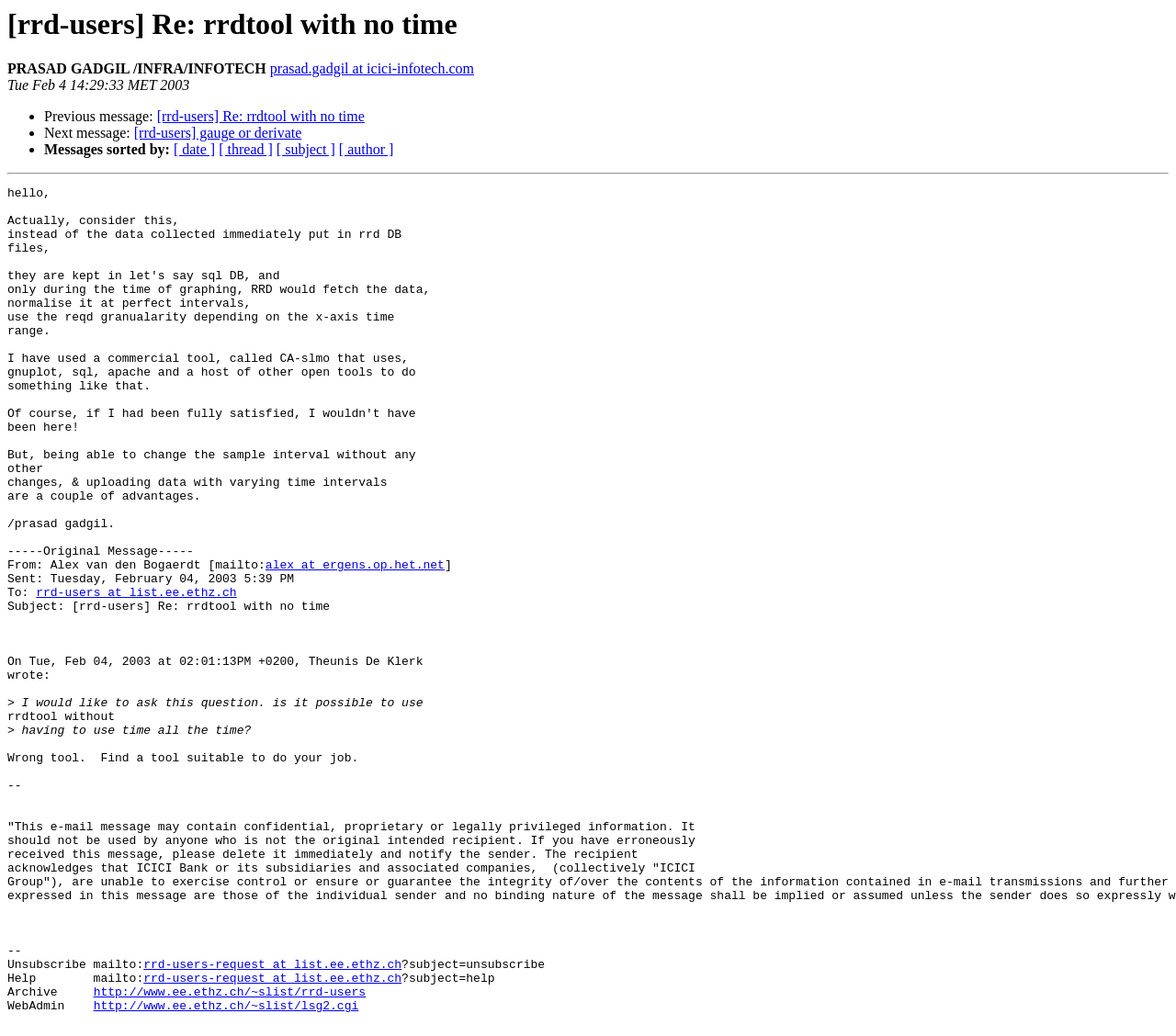Please identify the bounding box coordinates for the region that you need to click to follow this instruction: "Visit the archive".

[0.079, 0.952, 0.311, 0.965]